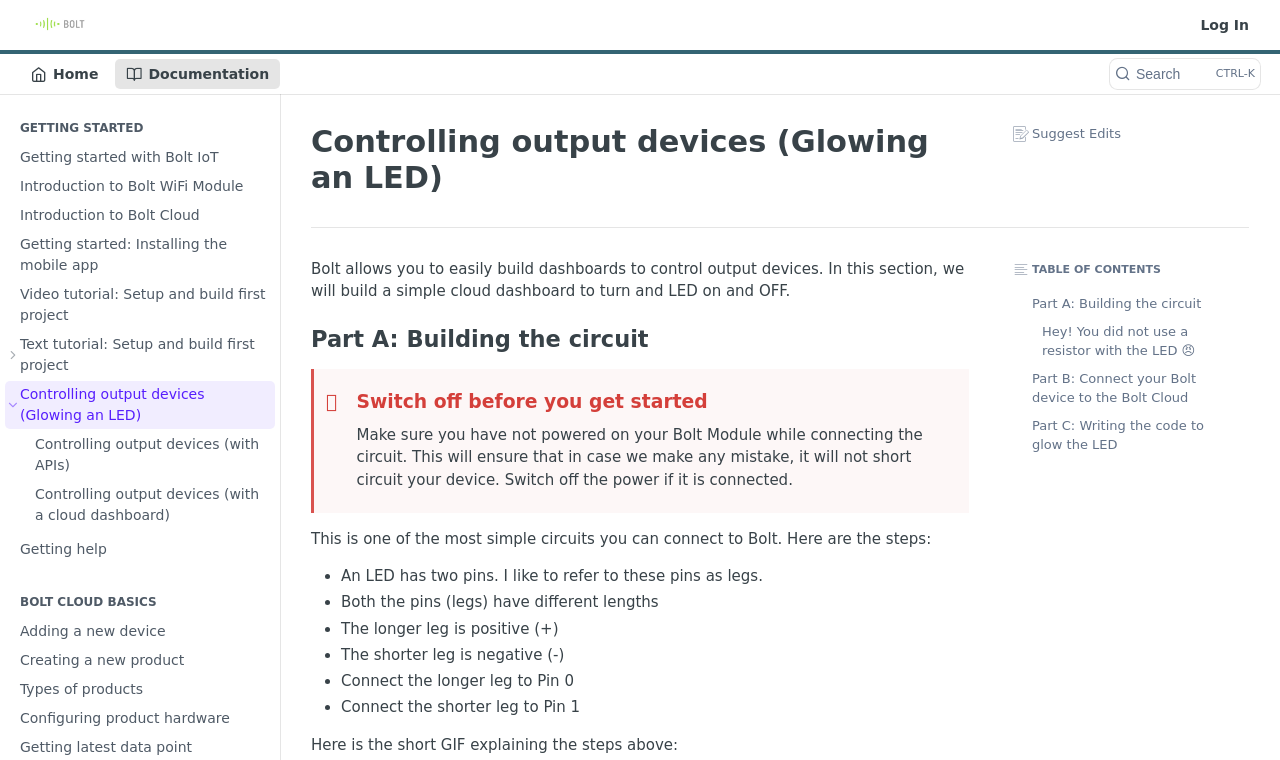Calculate the bounding box coordinates for the UI element based on the following description: "CONTACT MATRIX". Ensure the coordinates are four float numbers between 0 and 1, i.e., [left, top, right, bottom].

None